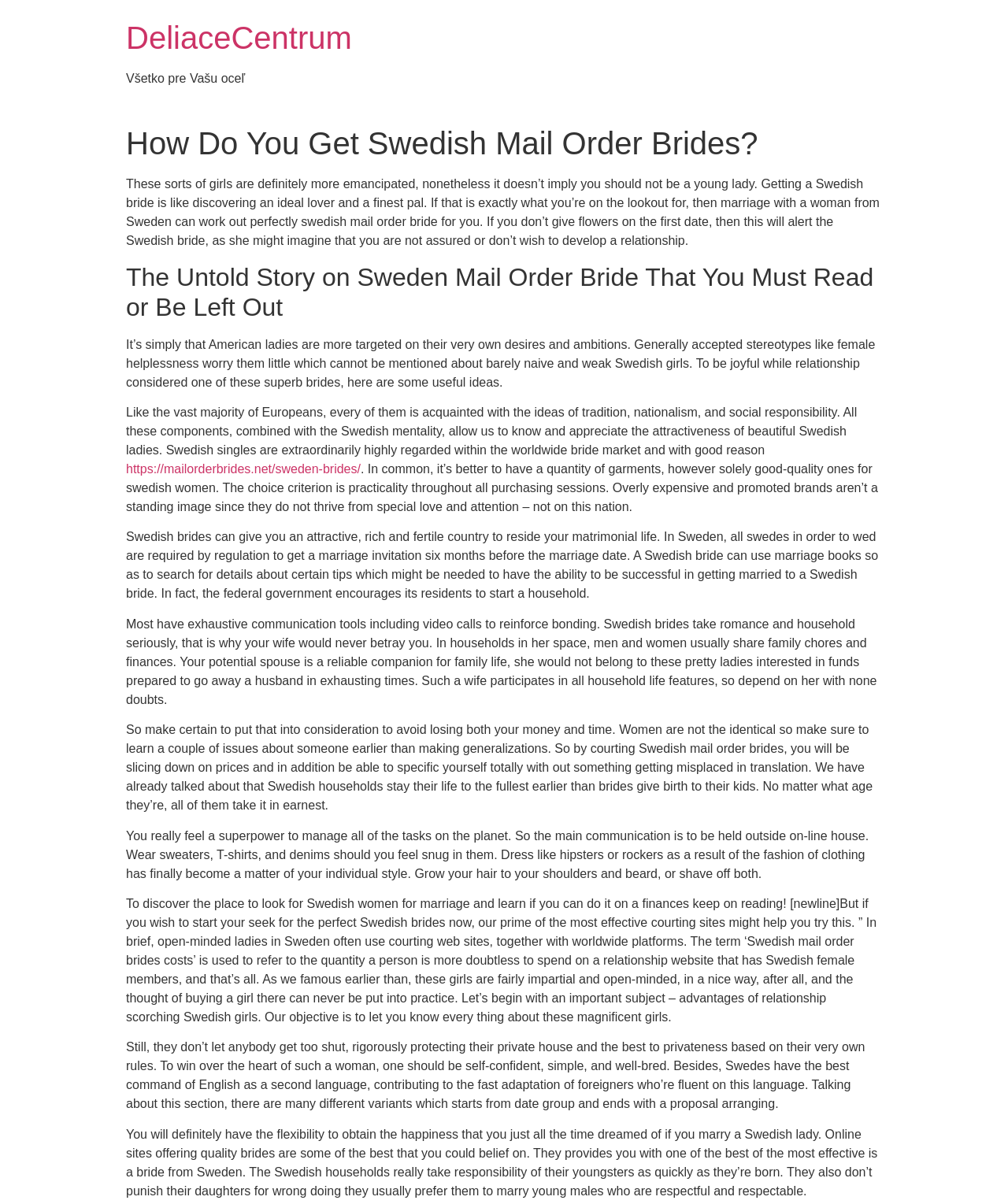What is the characteristic of Swedish women?
Kindly offer a detailed explanation using the data available in the image.

According to the webpage, Swedish women are described as independent and open-minded, as they are 'more emancipated' and 'don't let anyone get too close, carefully protecting their private space and the right to privacy based on their own rules'.